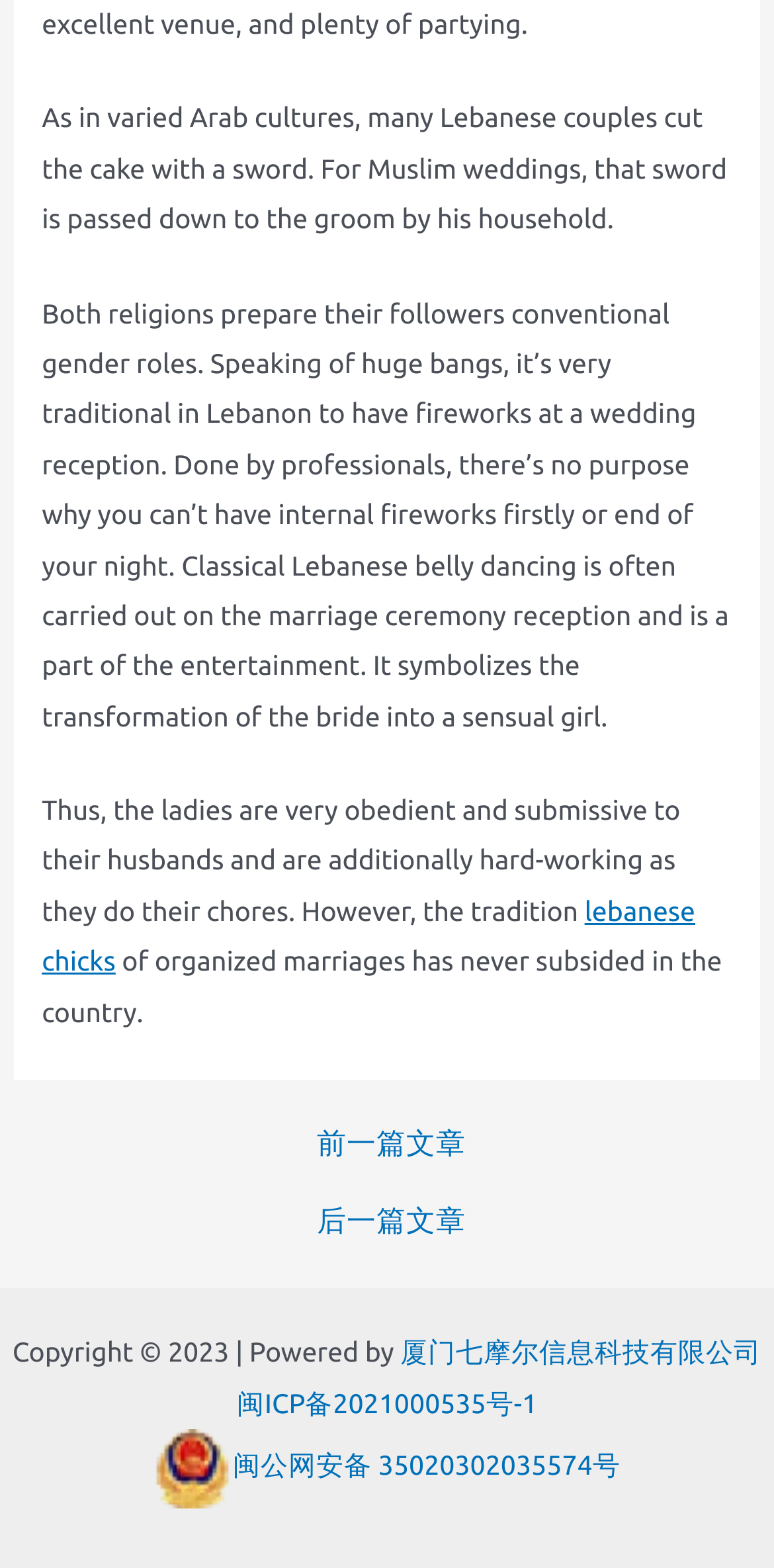Please determine the bounding box coordinates for the UI element described as: "lebanese chicks".

[0.054, 0.571, 0.898, 0.623]